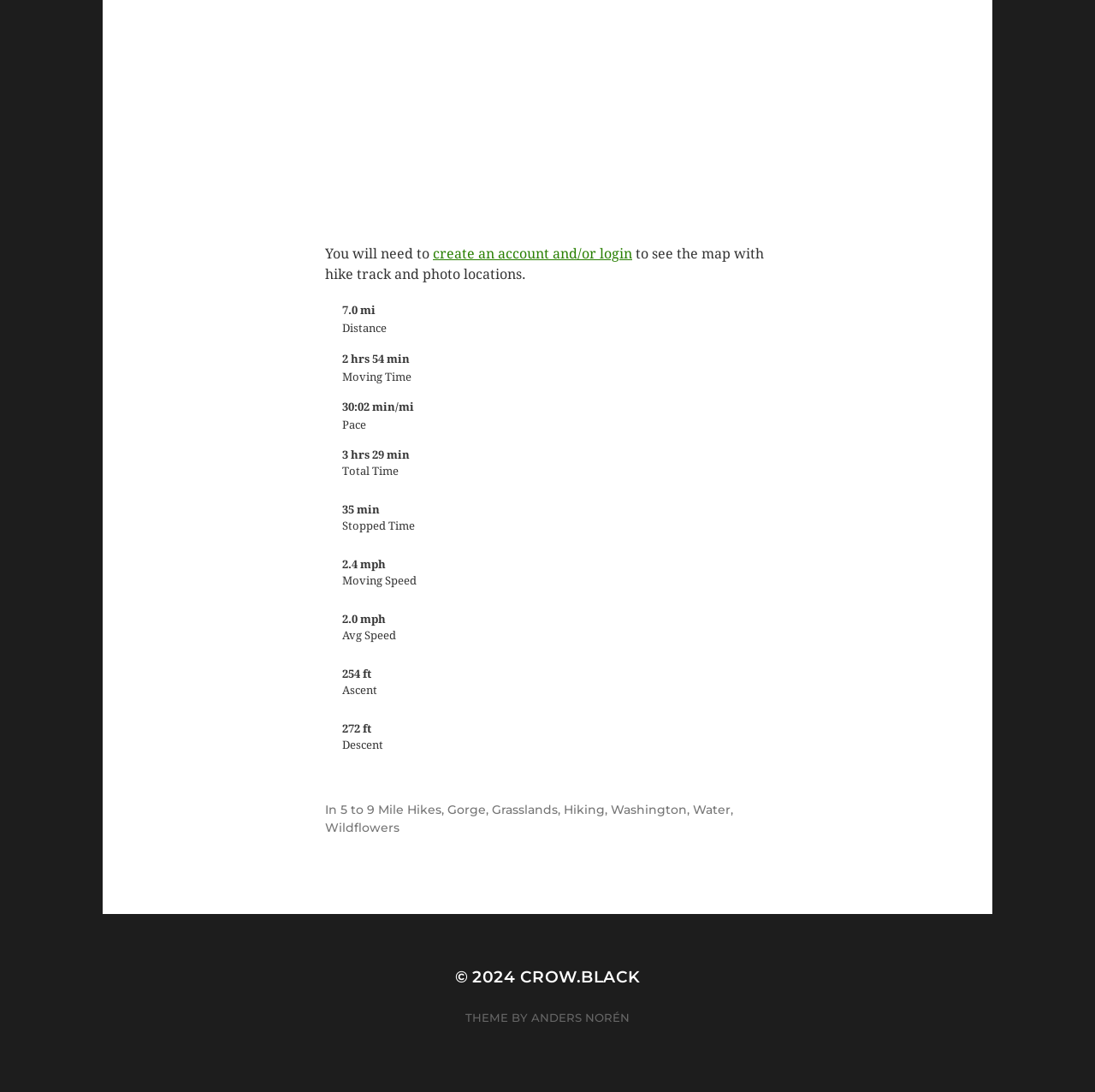Bounding box coordinates are specified in the format (top-left x, top-left y, bottom-right x, bottom-right y). All values are floating point numbers bounded between 0 and 1. Please provide the bounding box coordinate of the region this sentence describes: Anders Norén

[0.485, 0.925, 0.575, 0.938]